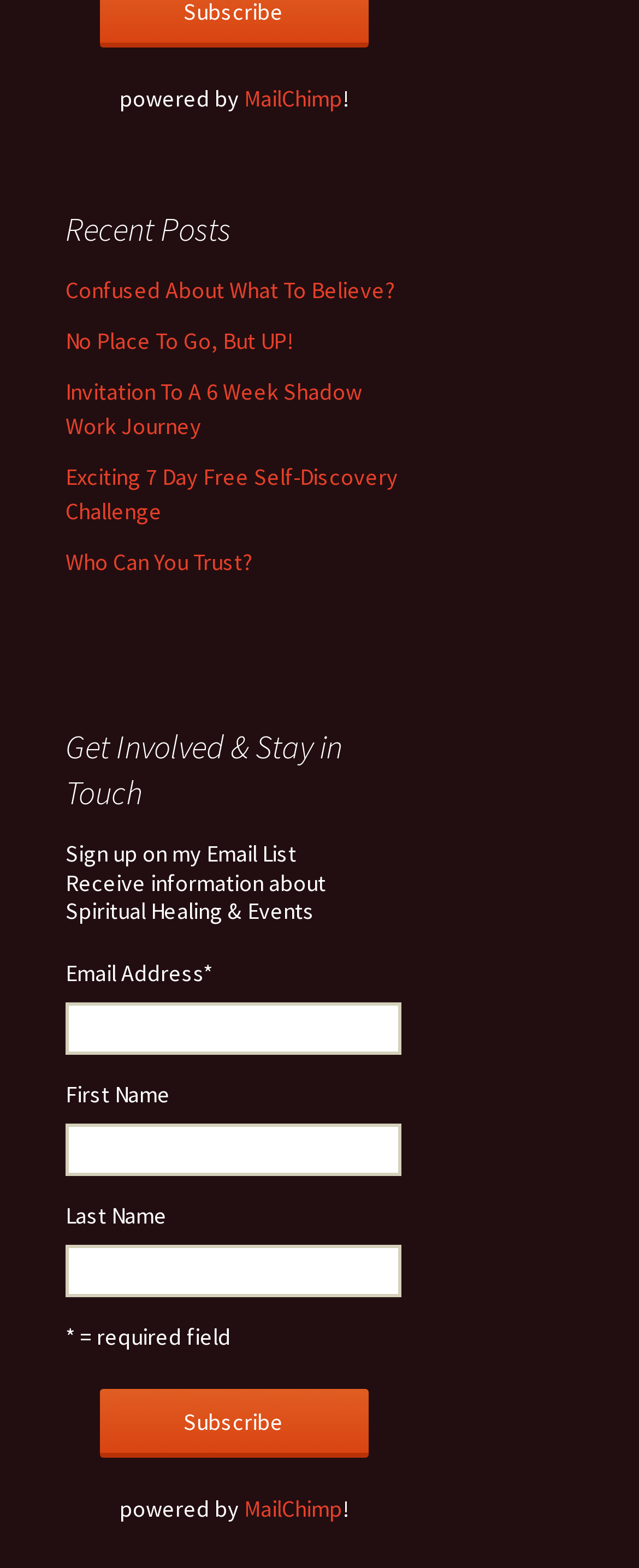Find the bounding box coordinates of the area that needs to be clicked in order to achieve the following instruction: "Click 'Subscribe' button". The coordinates should be specified as four float numbers between 0 and 1, i.e., [left, top, right, bottom].

[0.155, 0.886, 0.576, 0.93]